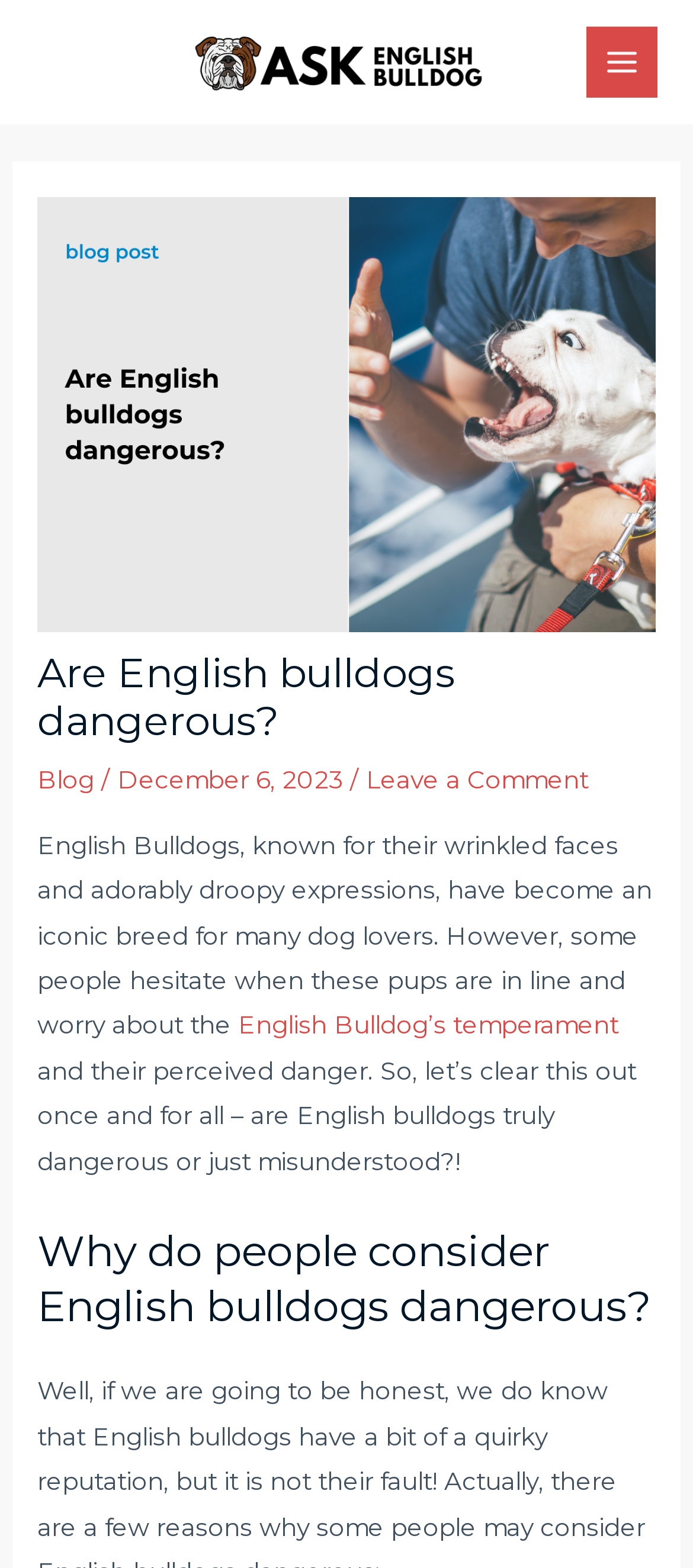Please examine the image and provide a detailed answer to the question: What is the topic of the article's first section?

The article's first section is headed by 'Why do people consider English bulldogs dangerous?' which indicates that this section discusses the reasons behind people's perception of English bulldogs as dangerous.